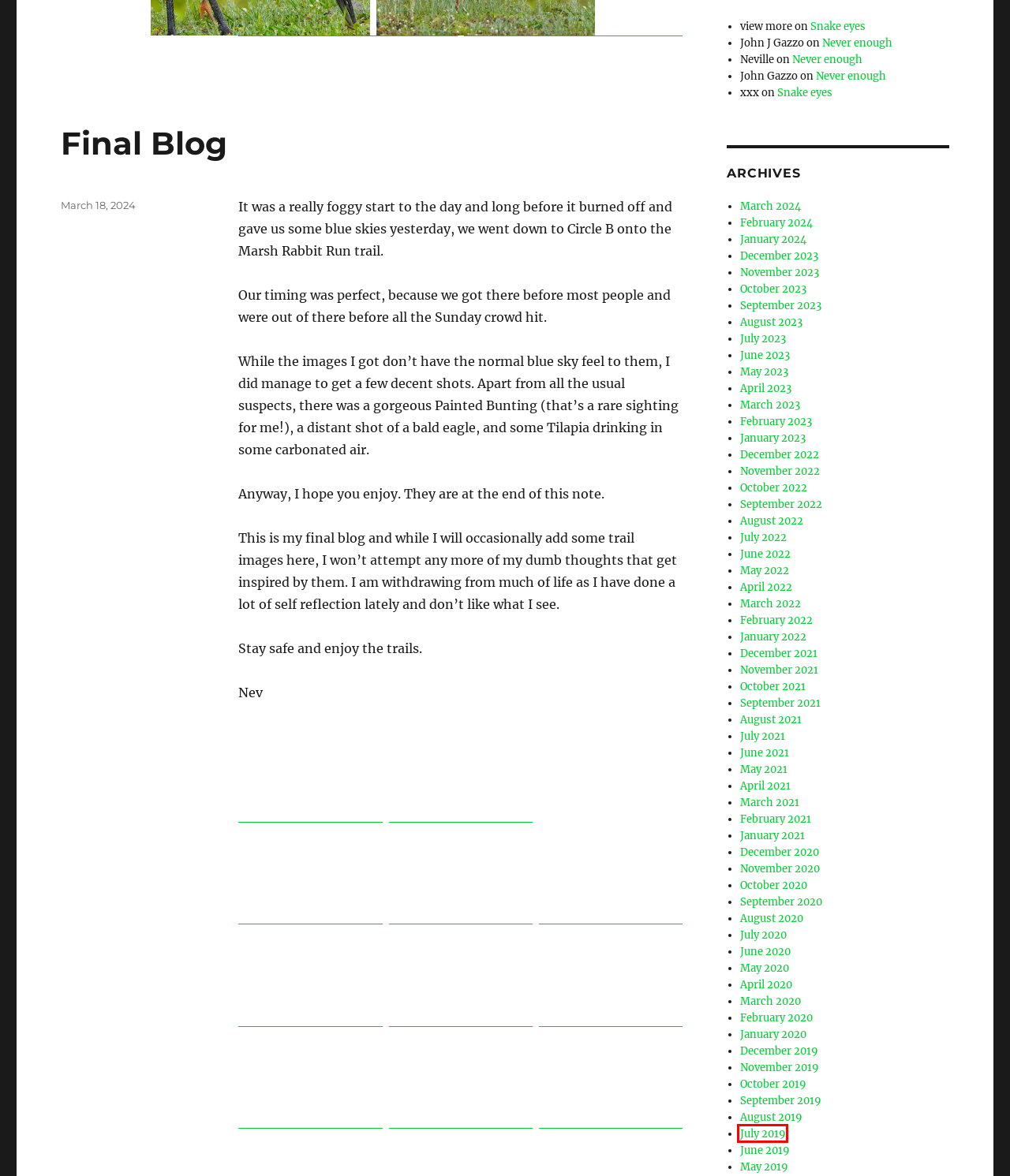View the screenshot of the webpage containing a red bounding box around a UI element. Select the most fitting webpage description for the new page shown after the element in the red bounding box is clicked. Here are the candidates:
A. February 2021 – Neville Ronan Blog
B. November 2021 – Neville Ronan Blog
C. September 2020 – Neville Ronan Blog
D. August 2022 – Neville Ronan Blog
E. April 2023 – Neville Ronan Blog
F. July 2019 – Neville Ronan Blog
G. November 2023 – Neville Ronan Blog
H. May 2019 – Neville Ronan Blog

F